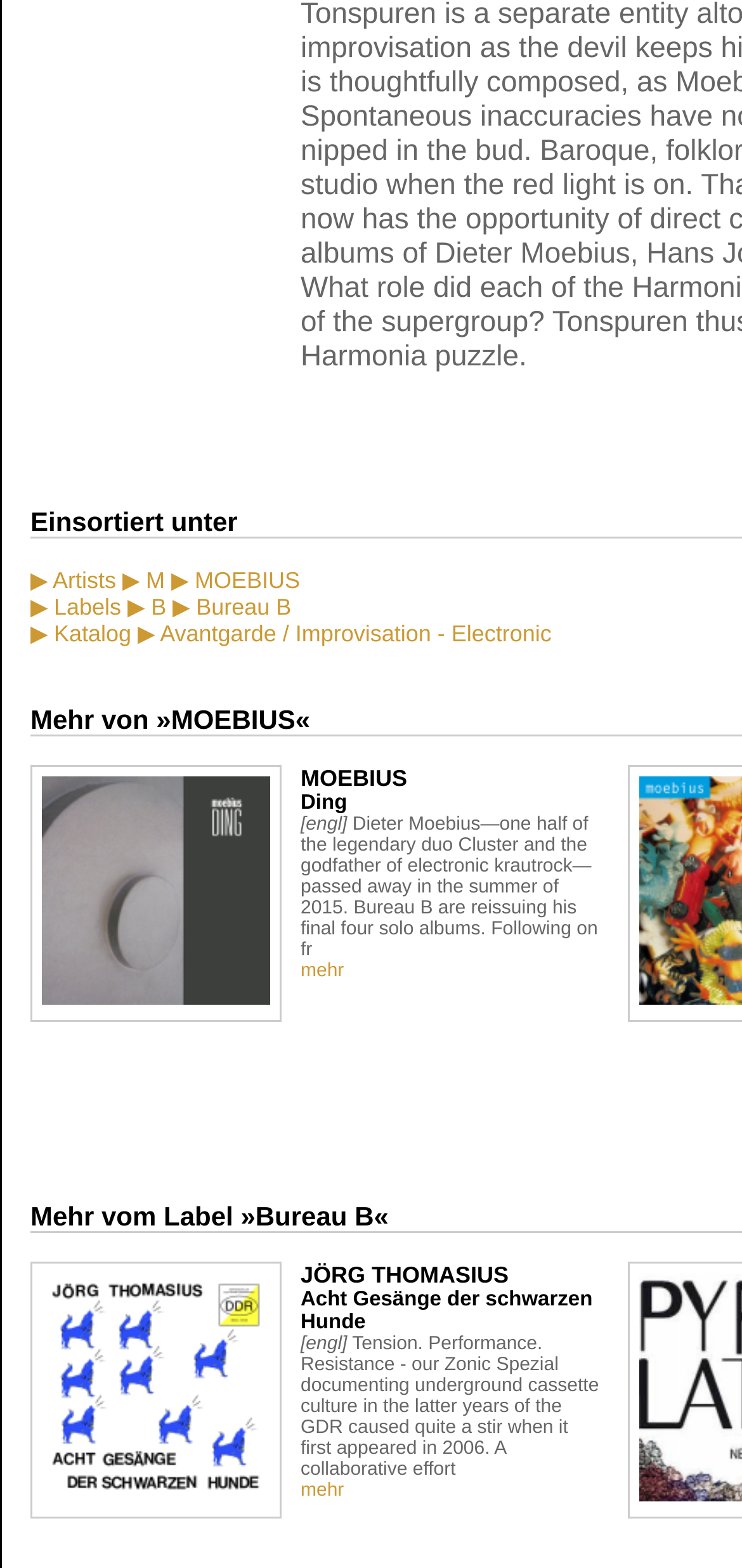Identify the bounding box for the described UI element: "Avantgarde / Improvisation - Electronic".

[0.177, 0.396, 0.743, 0.413]